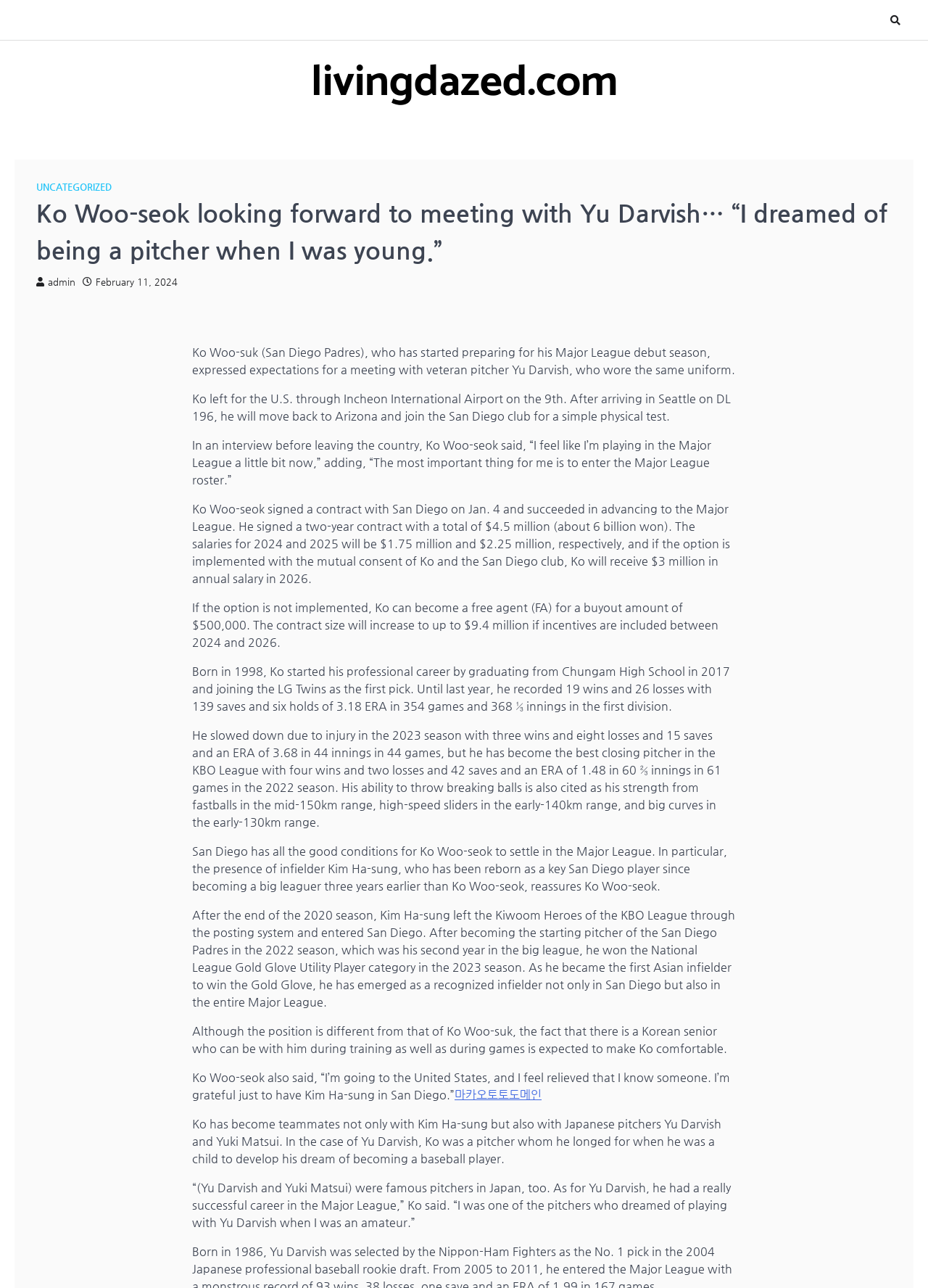Who is Yu Darvish?
Respond to the question with a single word or phrase according to the image.

Veteran pitcher